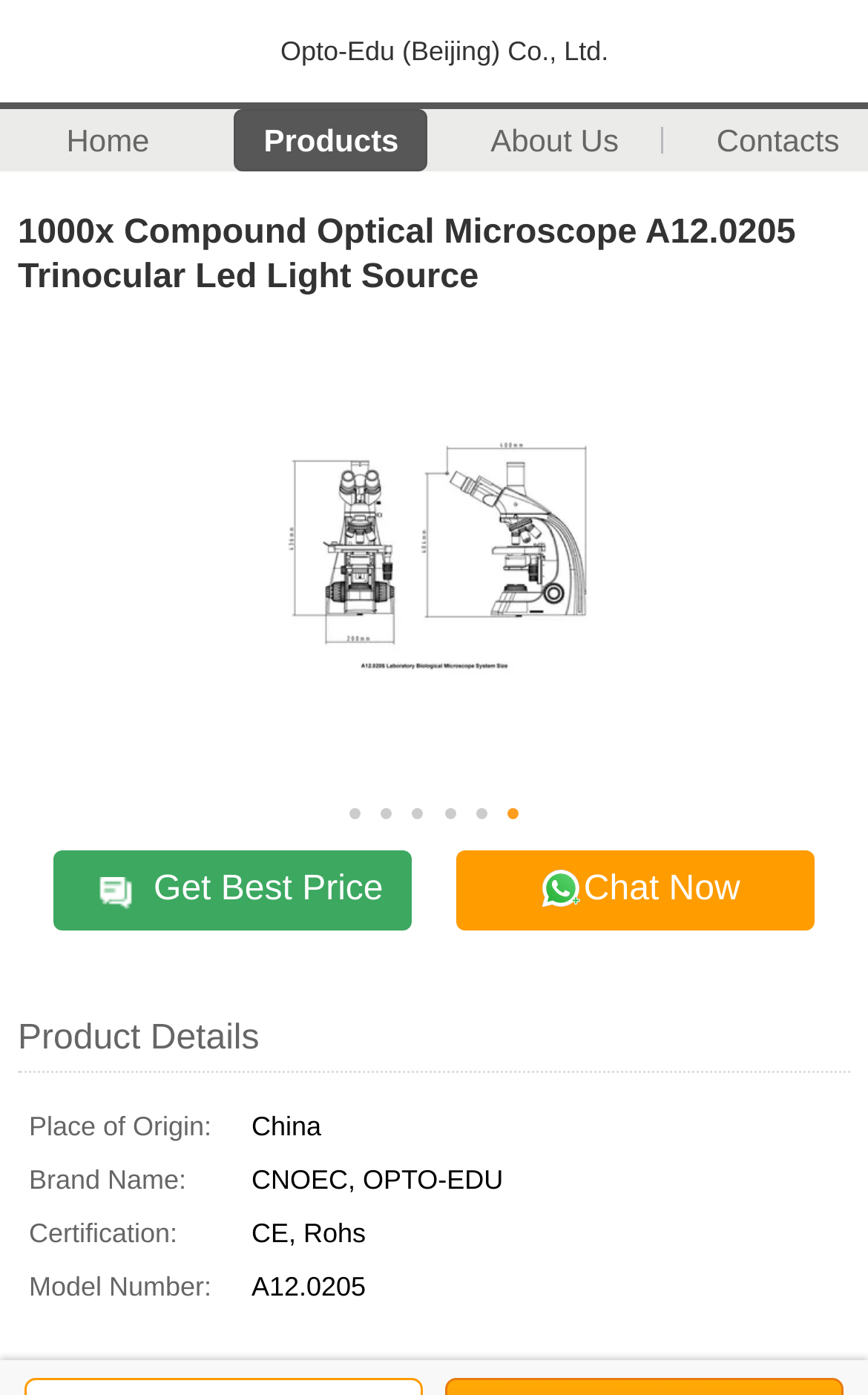Generate a thorough explanation of the webpage's elements.

This webpage is about a product, specifically a 1000x Compound Optical Microscope A12.0205 Trinocular Led Light Source. At the top, there is a table with two cells, each containing the company name "Opto-Edu (Beijing) Co., Ltd." with a link and an image. Below this table, there are three links: "Home", "Products", and "About Us", aligned horizontally.

The main product title "1000x Compound Optical Microscope A12.0205 Trinocular Led Light Source" is displayed prominently in the middle of the page. To the right of the title, there is a large image of the microscope.

Below the title, there are two links: "Get Best Price" and "Chat Now", positioned side by side. Further down, there is a section labeled "Product Details" with a table containing product information, including the place of origin, brand name, certification, and model number. Each row in the table has a header and a corresponding value.